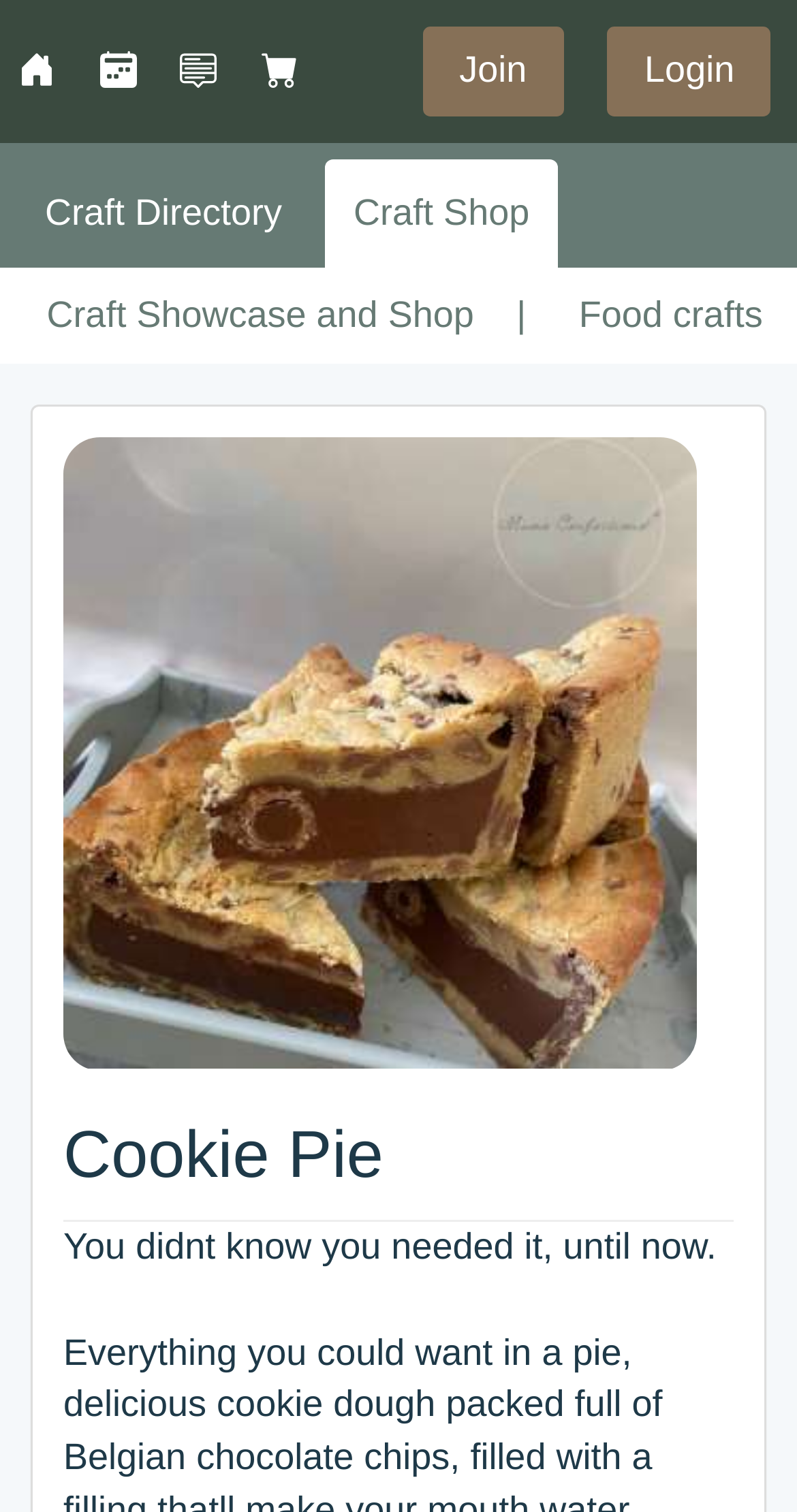Identify the bounding box coordinates of the clickable section necessary to follow the following instruction: "Explore Food crafts". The coordinates should be presented as four float numbers from 0 to 1, i.e., [left, top, right, bottom].

[0.699, 0.177, 0.985, 0.241]